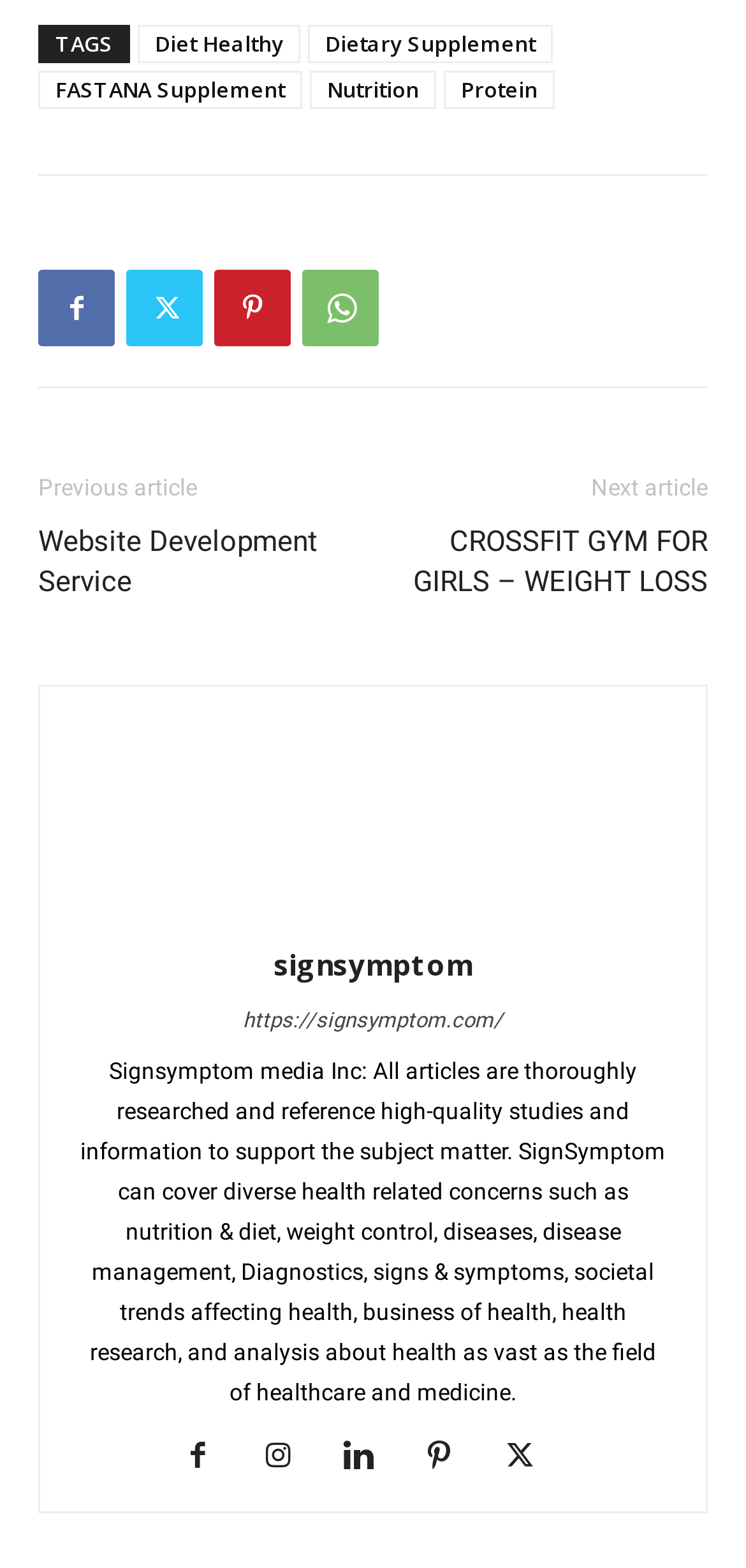Respond to the question below with a single word or phrase:
How many social media links are present in the footer section?

5